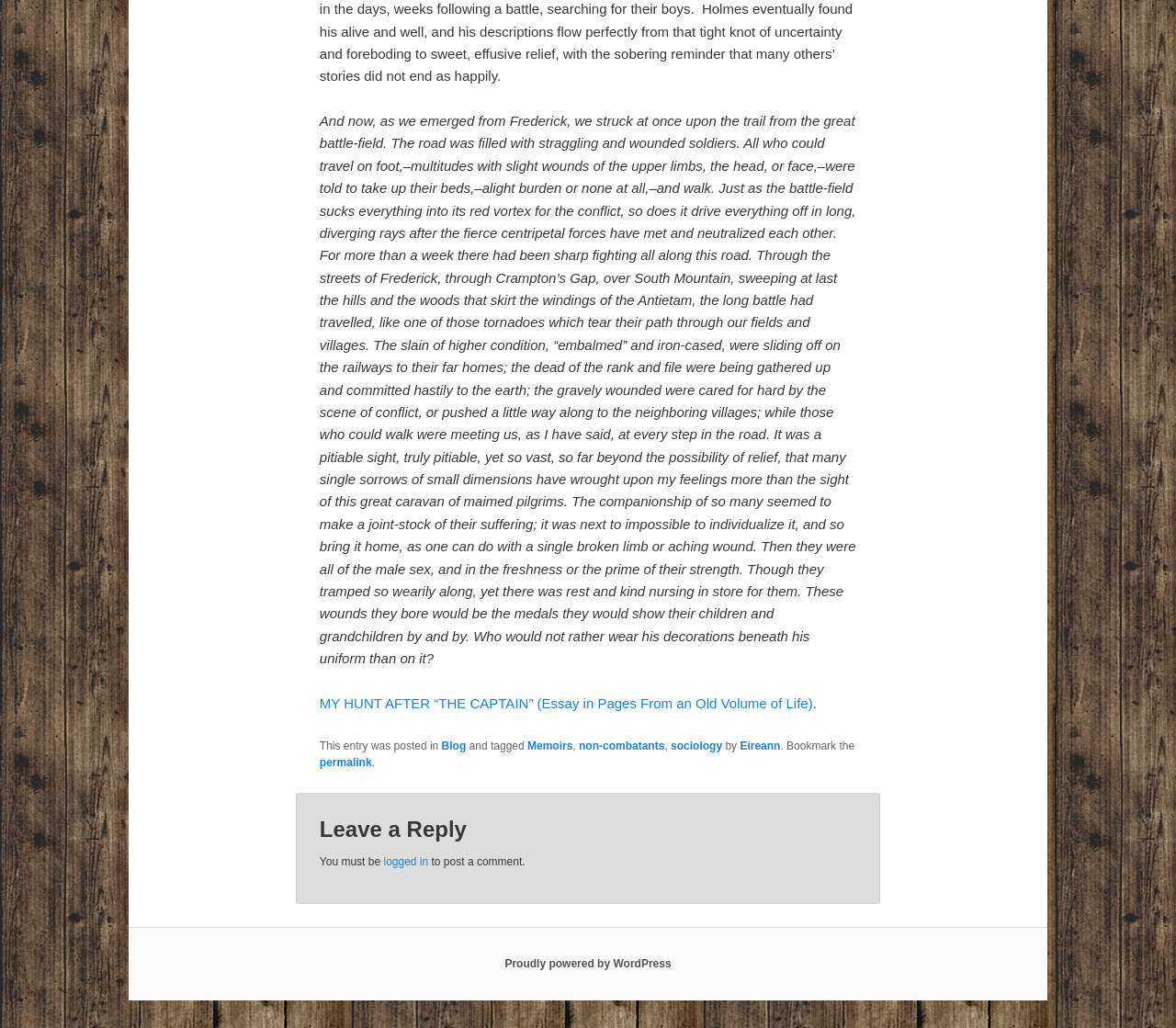Bounding box coordinates are to be given in the format (top-left x, top-left y, bottom-right x, bottom-right y). All values must be floating point numbers between 0 and 1. Provide the bounding box coordinate for the UI element described as: metadata_manager

None